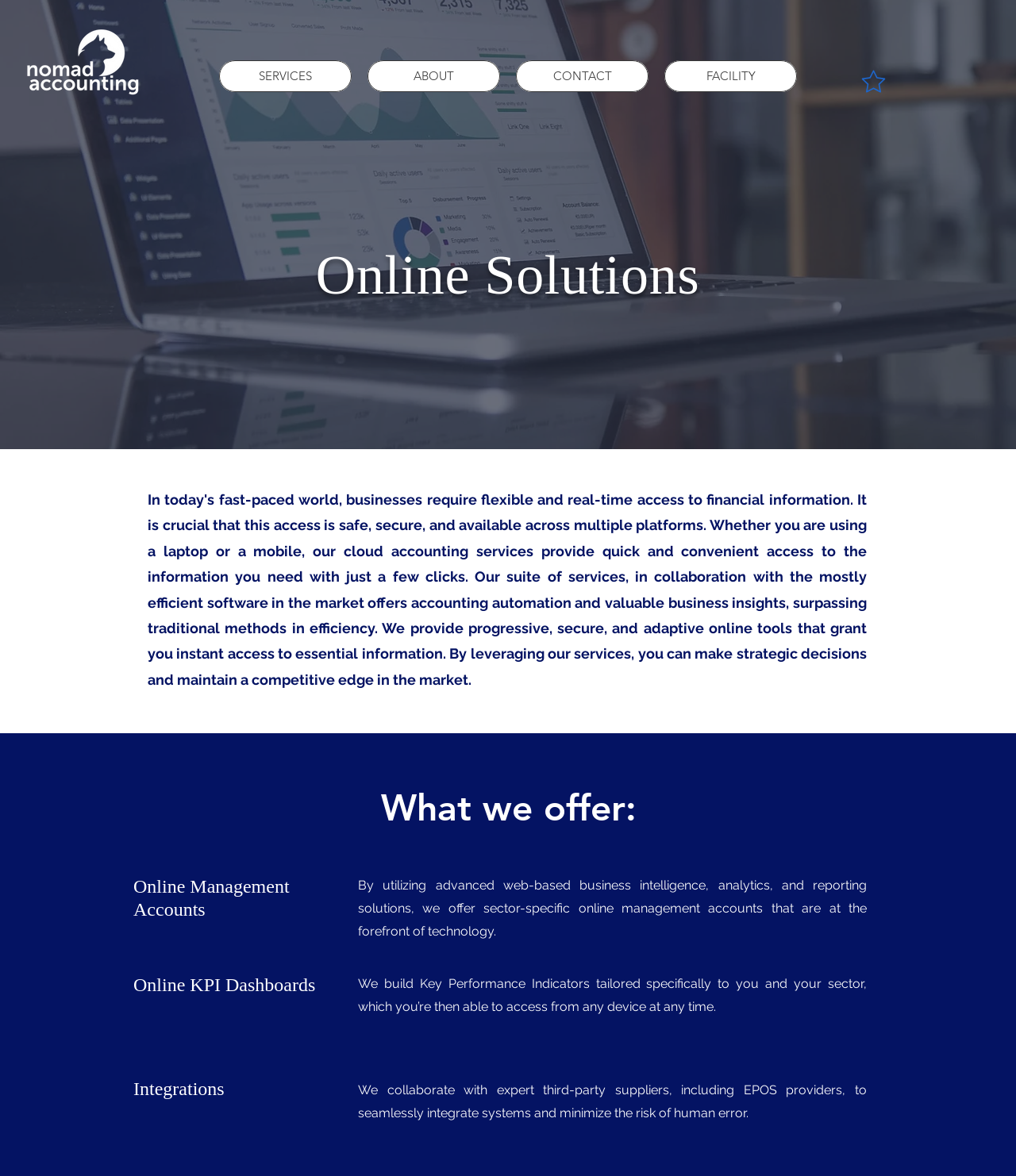Provide a one-word or short-phrase response to the question:
What is the company's logo?

Nomad Accounting